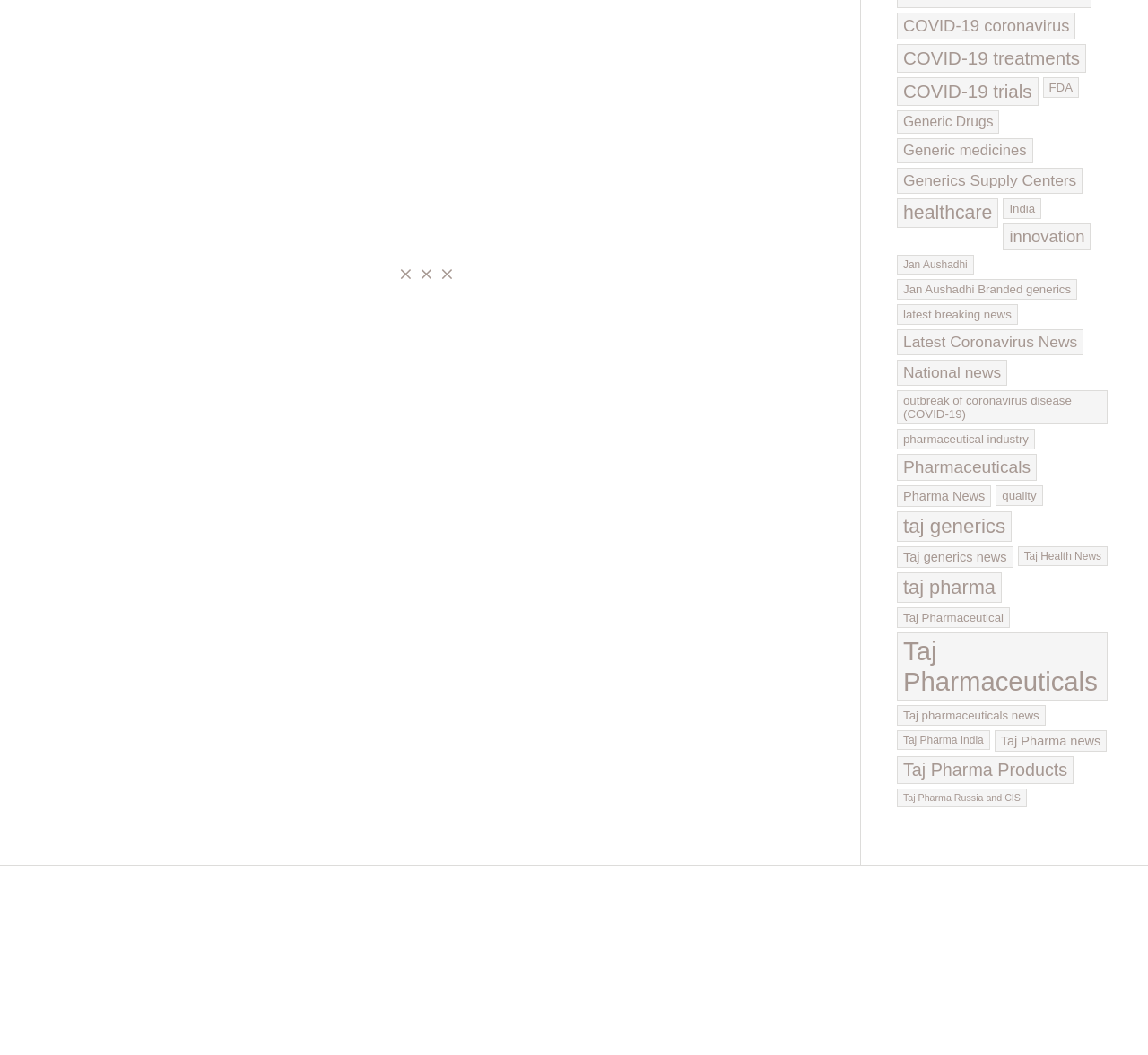What is the product name of the injection?
Answer the question with a single word or phrase by looking at the picture.

BenzylPenicillin Injection BP 5MIU